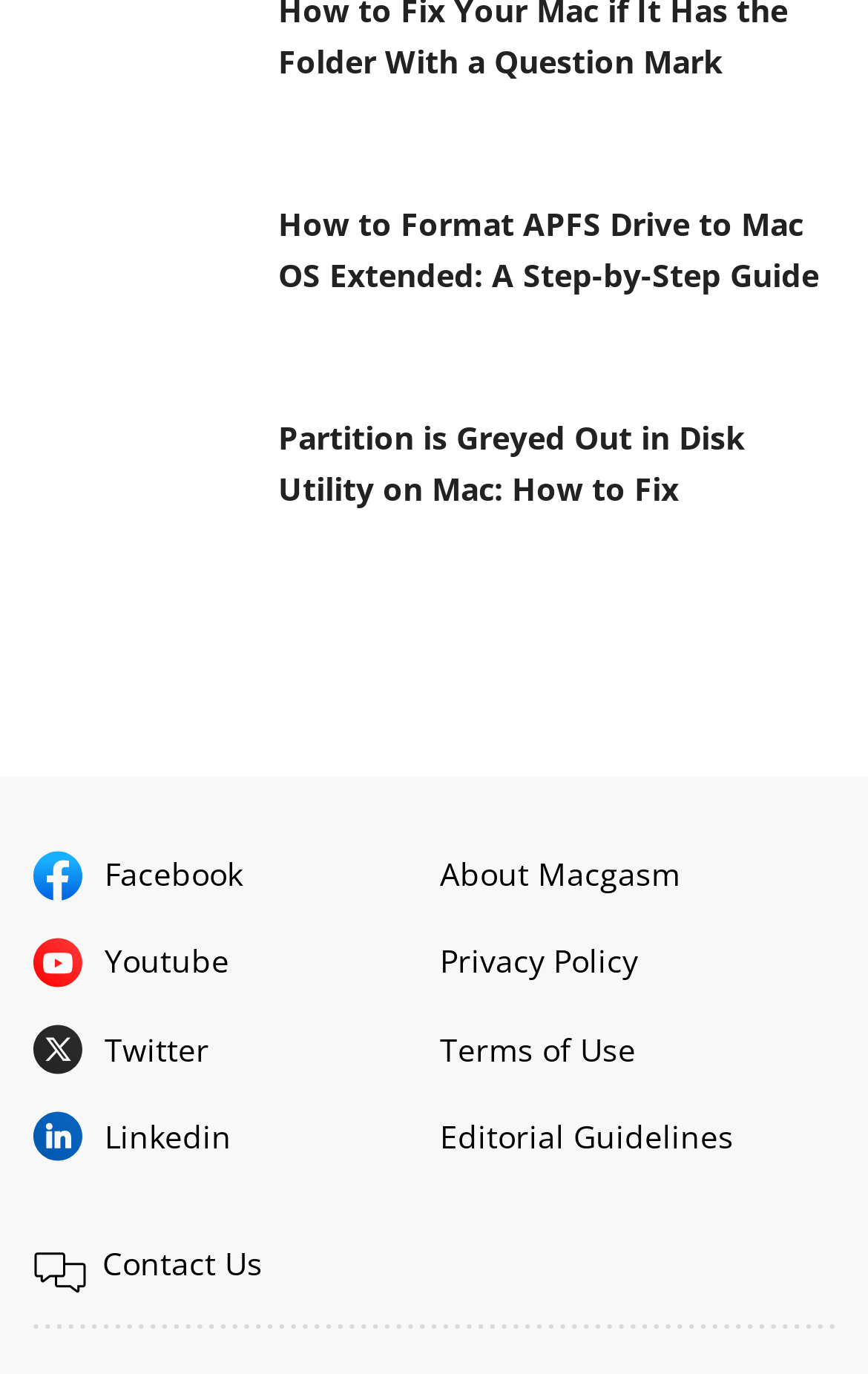Determine the bounding box coordinates of the clickable area required to perform the following instruction: "Learn about Macgasm". The coordinates should be represented as four float numbers between 0 and 1: [left, top, right, bottom].

[0.506, 0.621, 0.783, 0.651]